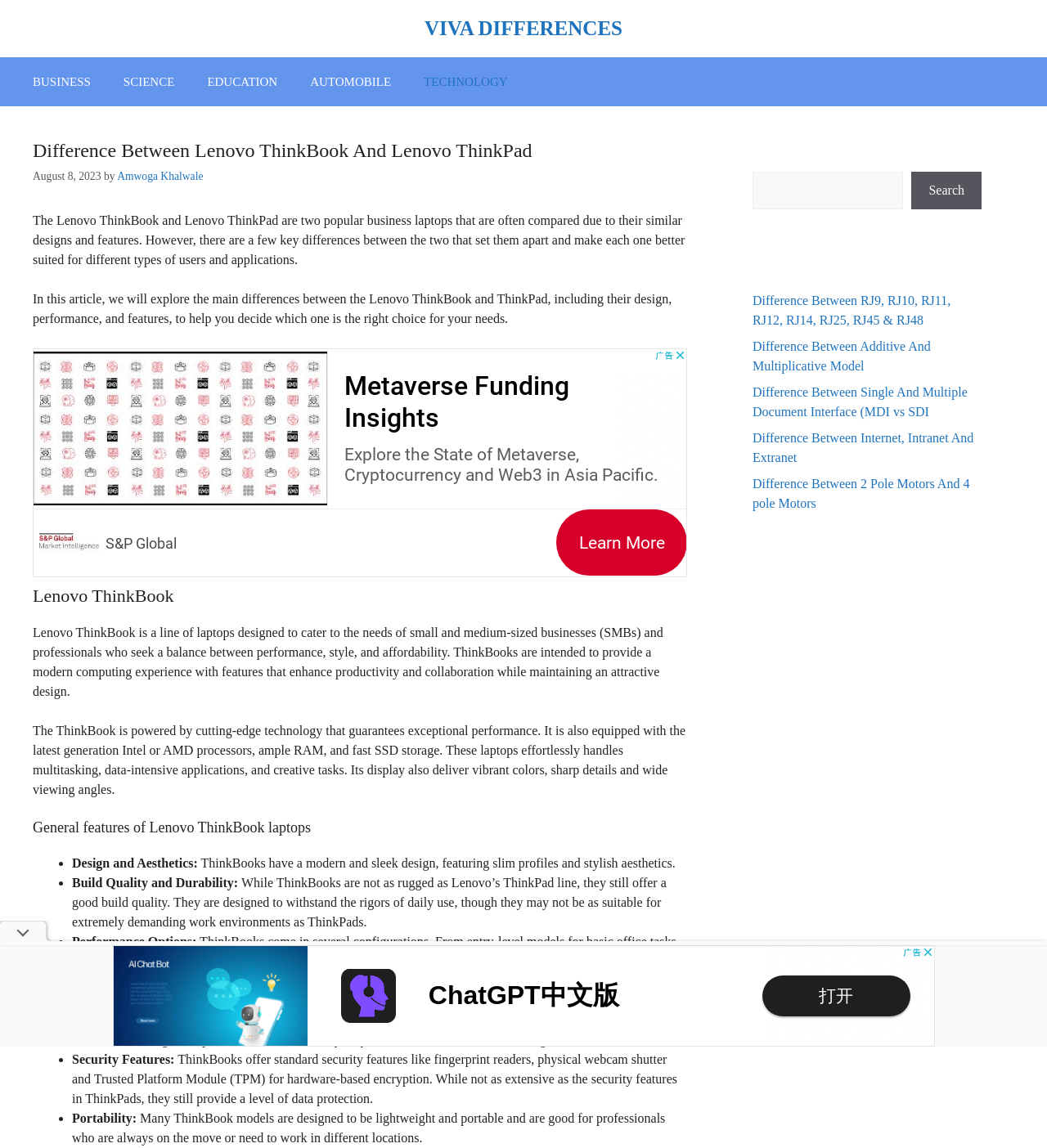What type of processors are used in Lenovo ThinkBook laptops?
Please respond to the question with a detailed and thorough explanation.

The webpage states that Lenovo ThinkBook laptops are powered by cutting-edge technology, including the latest generation Intel or AMD processors, which guarantee exceptional performance.